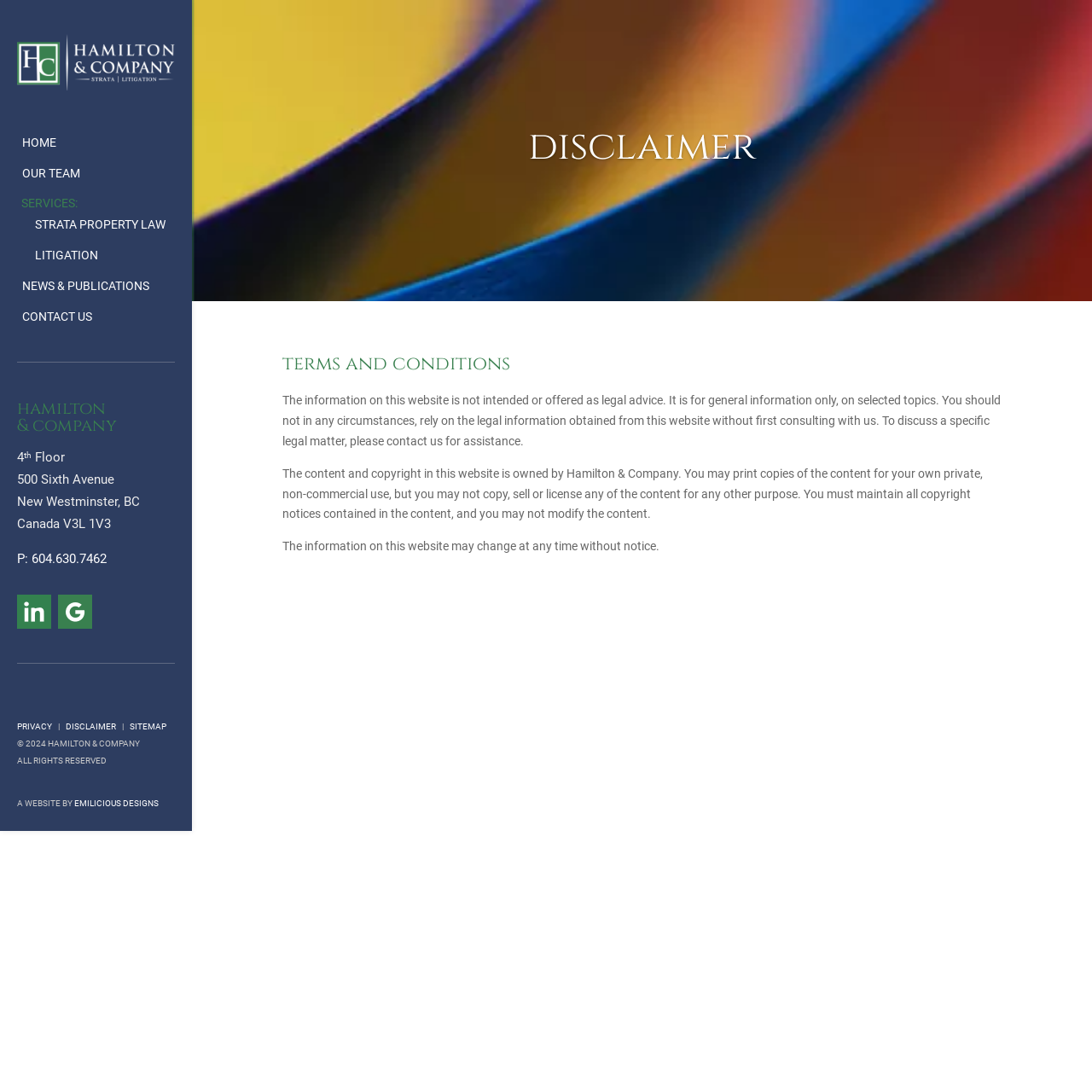What is the address of the law company?
Please describe in detail the information shown in the image to answer the question.

The address of the law company can be found in the bottom-left section of the webpage, where it lists the address as '500 Sixth Avenue, New Westminster, BC, Canada V3L 1V3'.